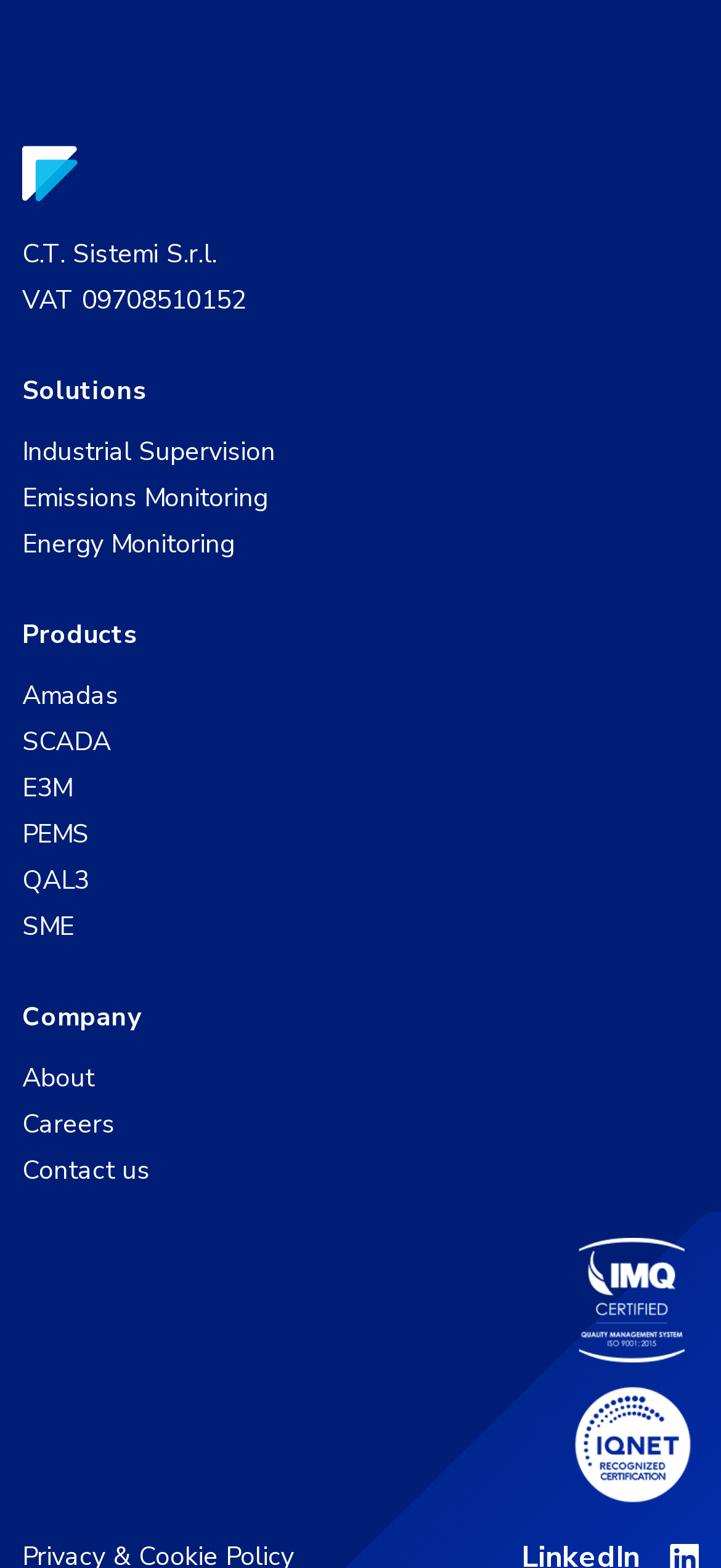Indicate the bounding box coordinates of the clickable region to achieve the following instruction: "Contact us."

[0.031, 0.736, 0.208, 0.758]